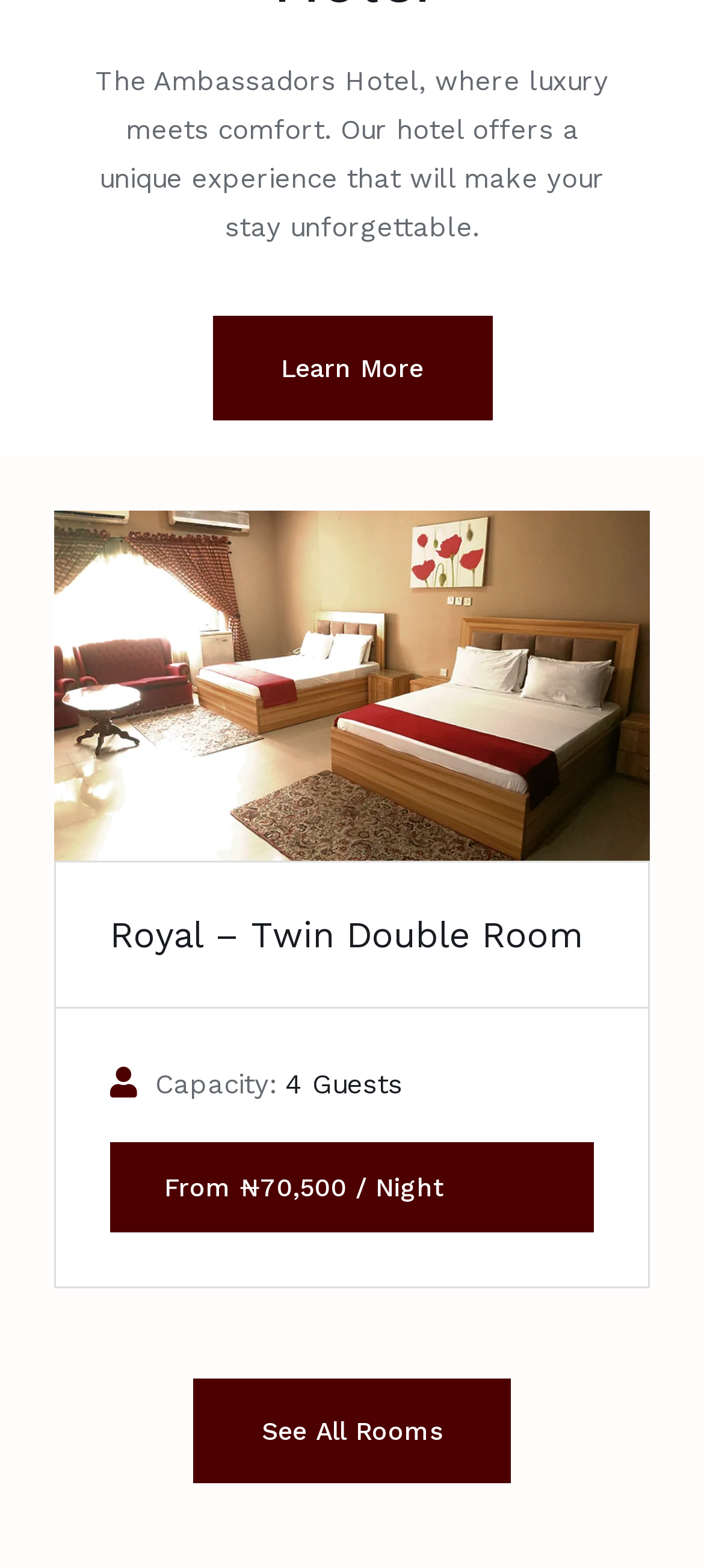Provide the bounding box coordinates for the specified HTML element described in this description: "Learn More". The coordinates should be four float numbers ranging from 0 to 1, in the format [left, top, right, bottom].

[0.301, 0.201, 0.699, 0.268]